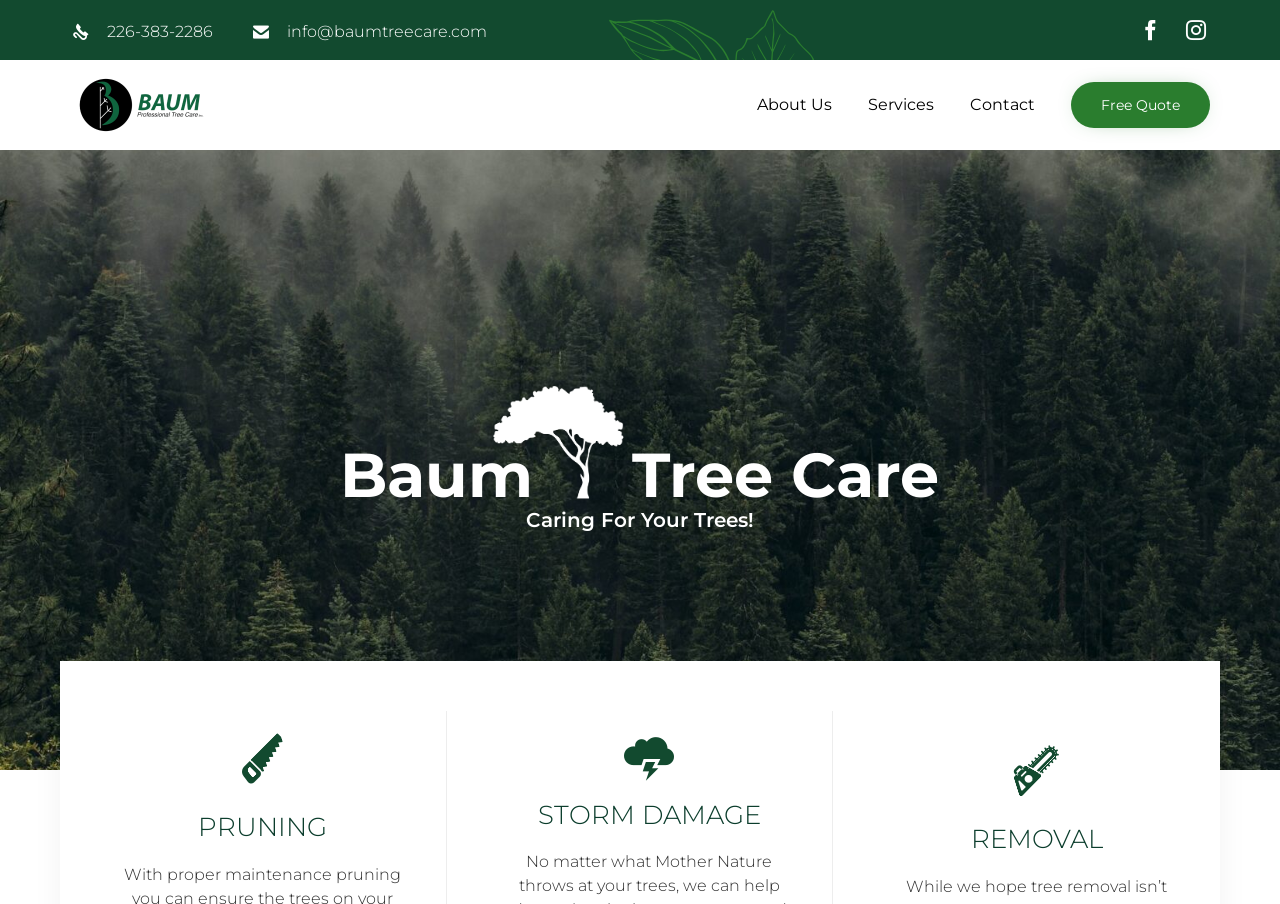Provide a one-word or brief phrase answer to the question:
What is the company name?

Baum Tree Care